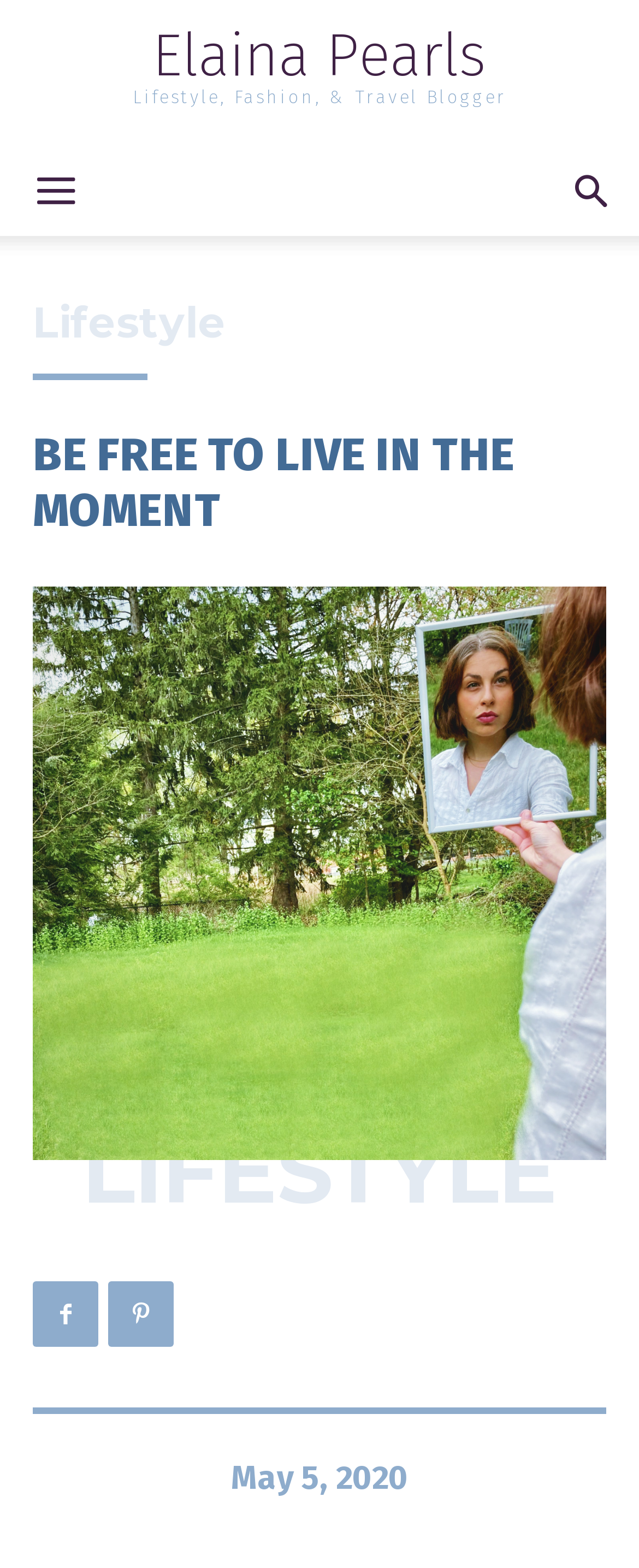Please indicate the bounding box coordinates of the element's region to be clicked to achieve the instruction: "read the blog post". Provide the coordinates as four float numbers between 0 and 1, i.e., [left, top, right, bottom].

[0.051, 0.273, 0.949, 0.343]